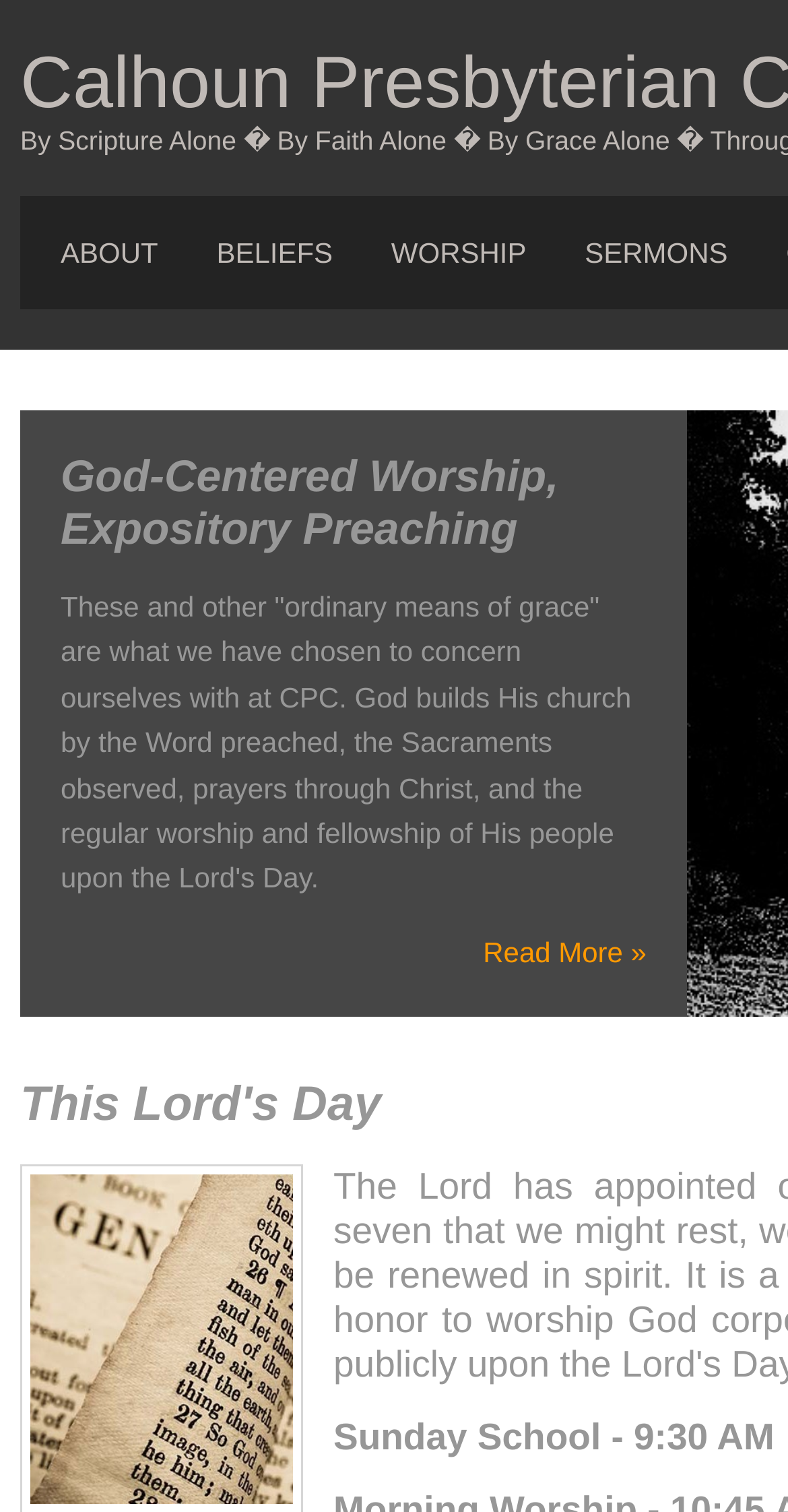Determine the main text heading of the webpage and provide its content.

Calhoun Presbyterian Church